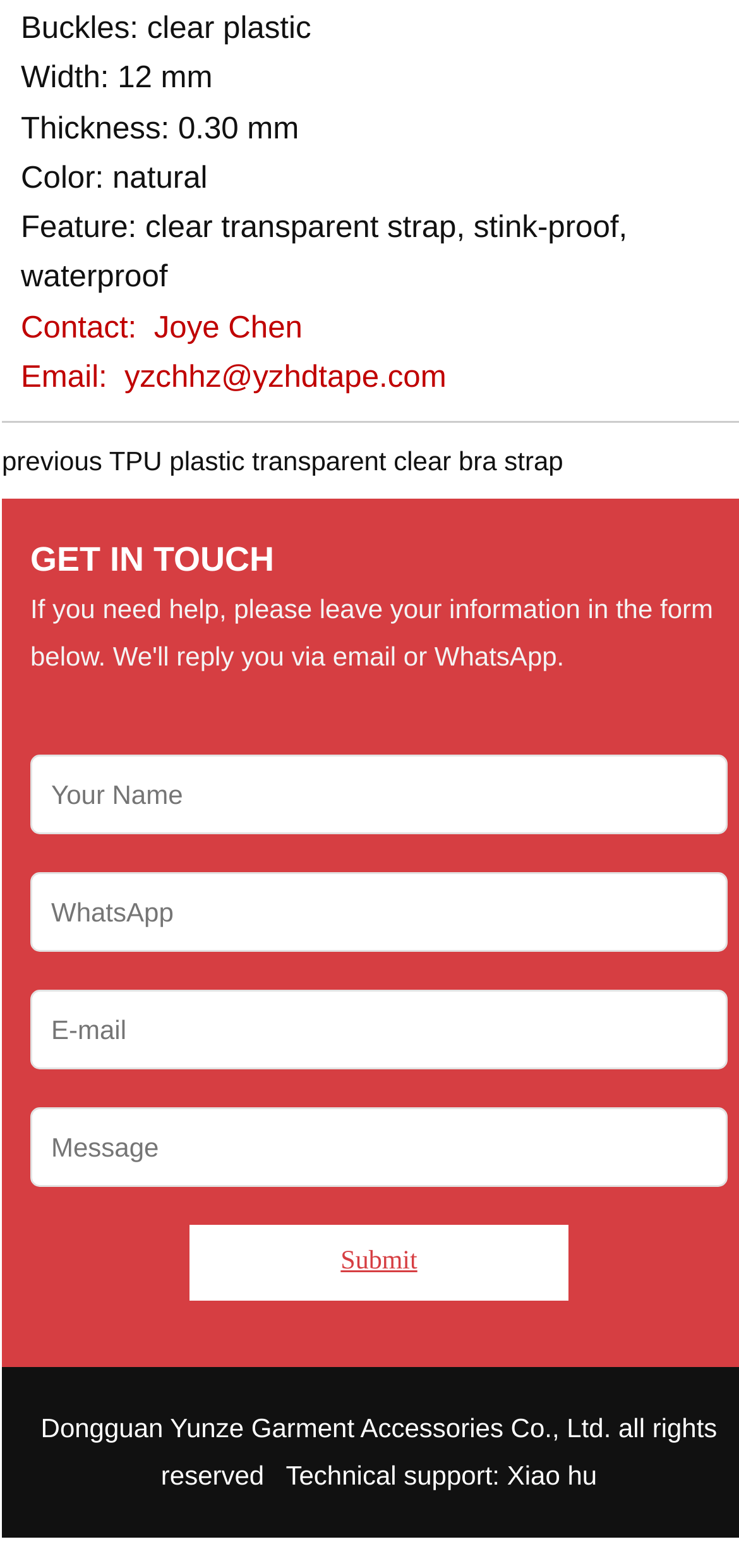Please identify the bounding box coordinates of the clickable area that will allow you to execute the instruction: "Click on the Submit button".

[0.256, 0.781, 0.769, 0.83]